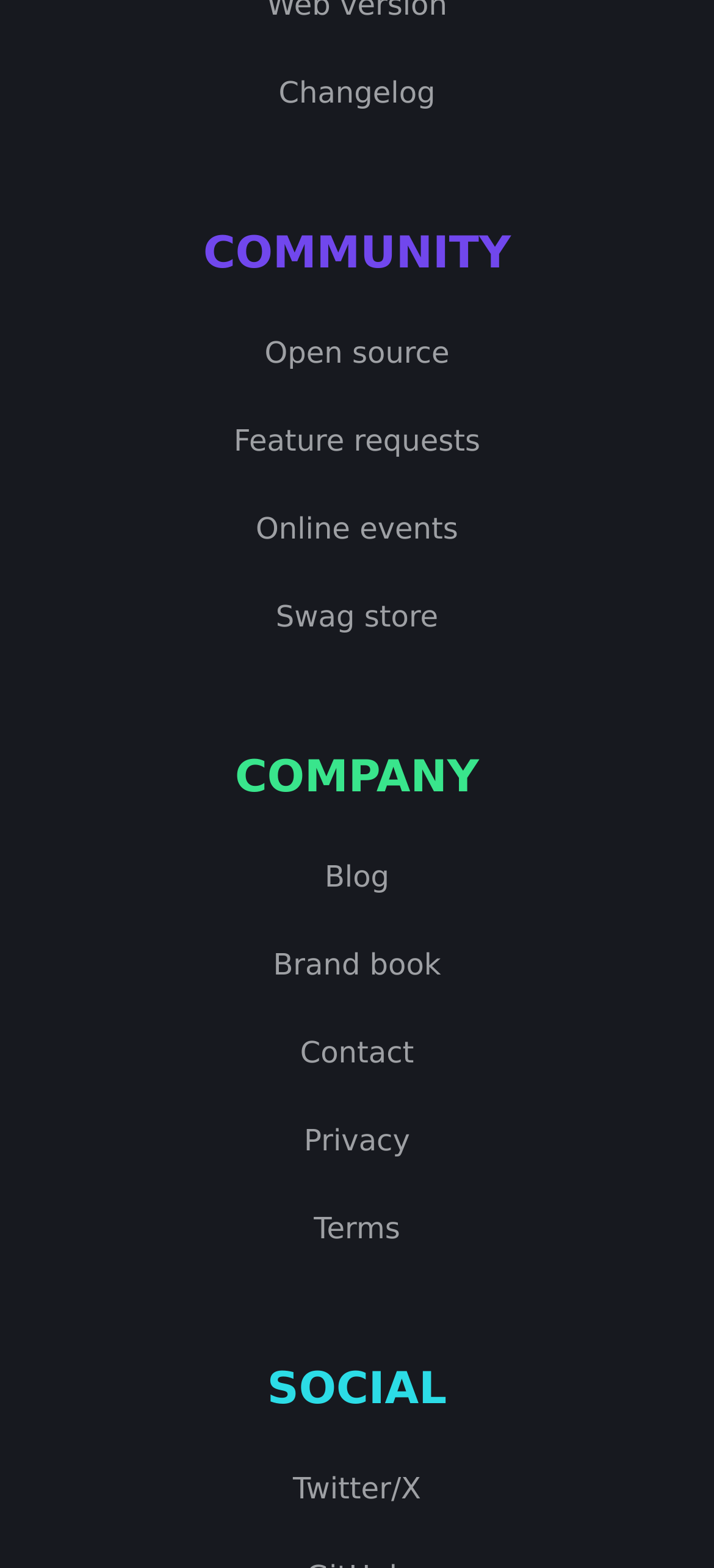Identify the bounding box coordinates of the element to click to follow this instruction: 'Follow on Twitter/X'. Ensure the coordinates are four float values between 0 and 1, provided as [left, top, right, bottom].

[0.041, 0.931, 0.959, 0.968]